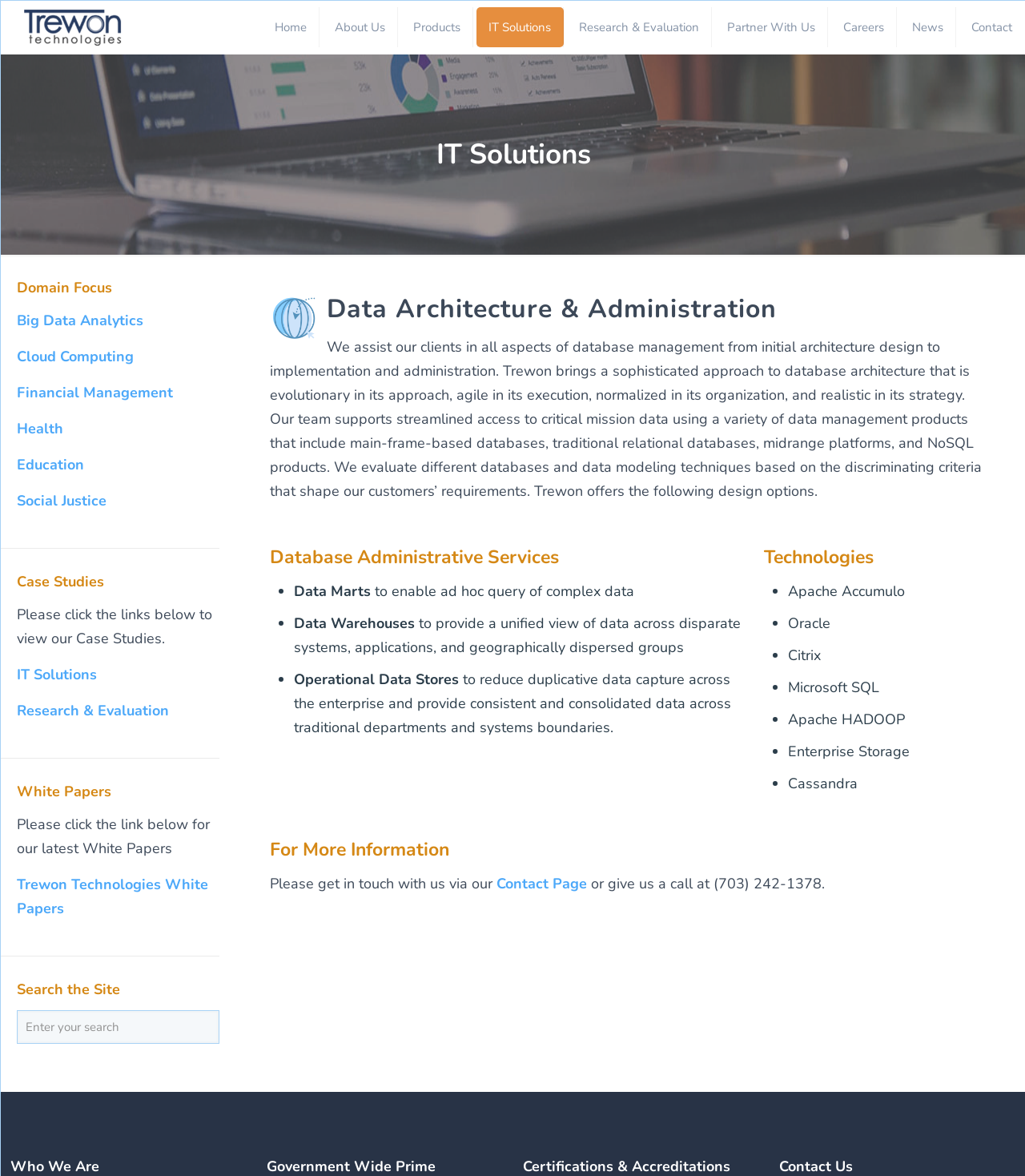Please reply to the following question with a single word or a short phrase:
What services does the company provide?

Data Architecture & Administration